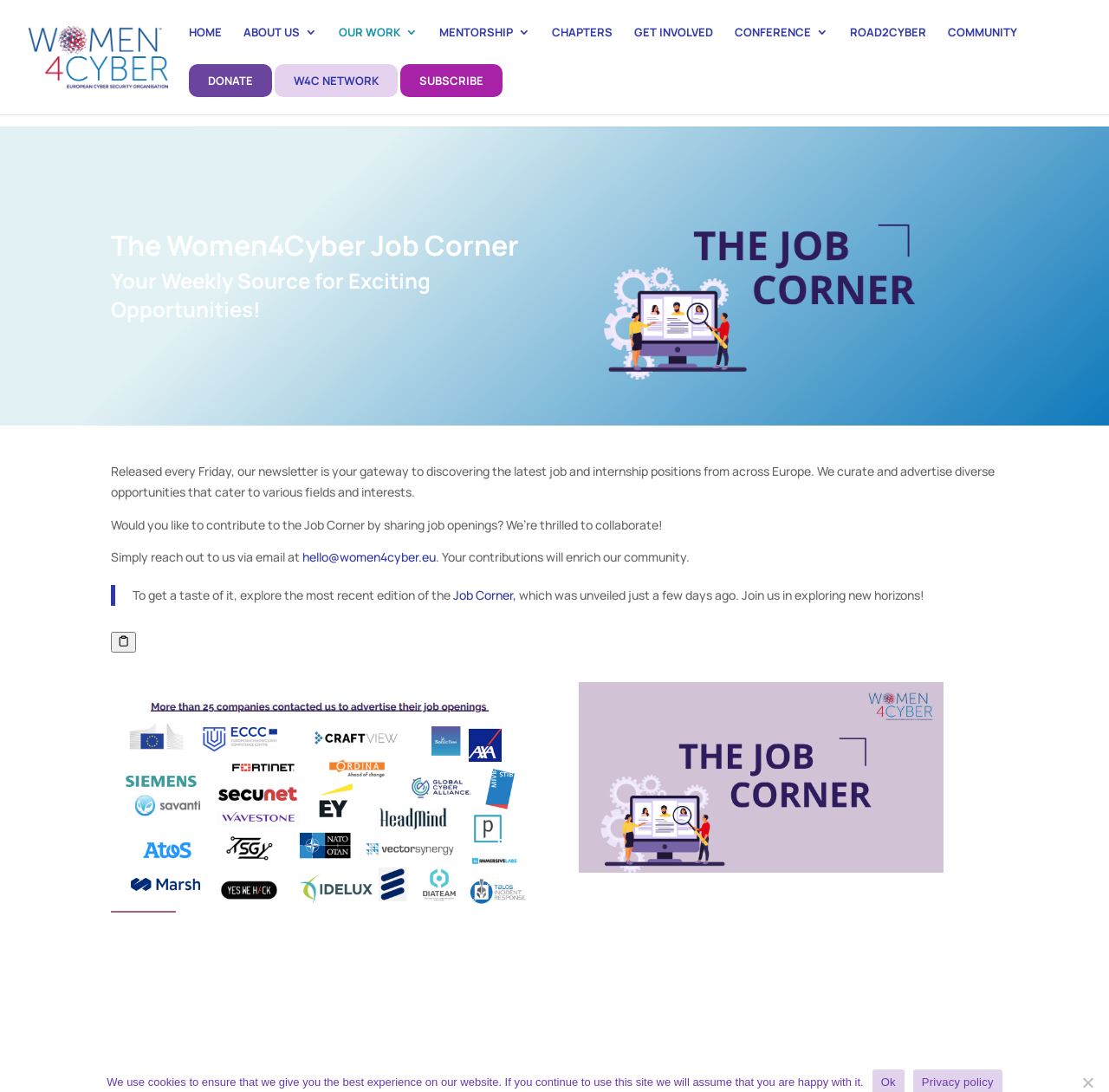Identify and provide the text content of the webpage's primary headline.

The Women4Cyber Job Corner